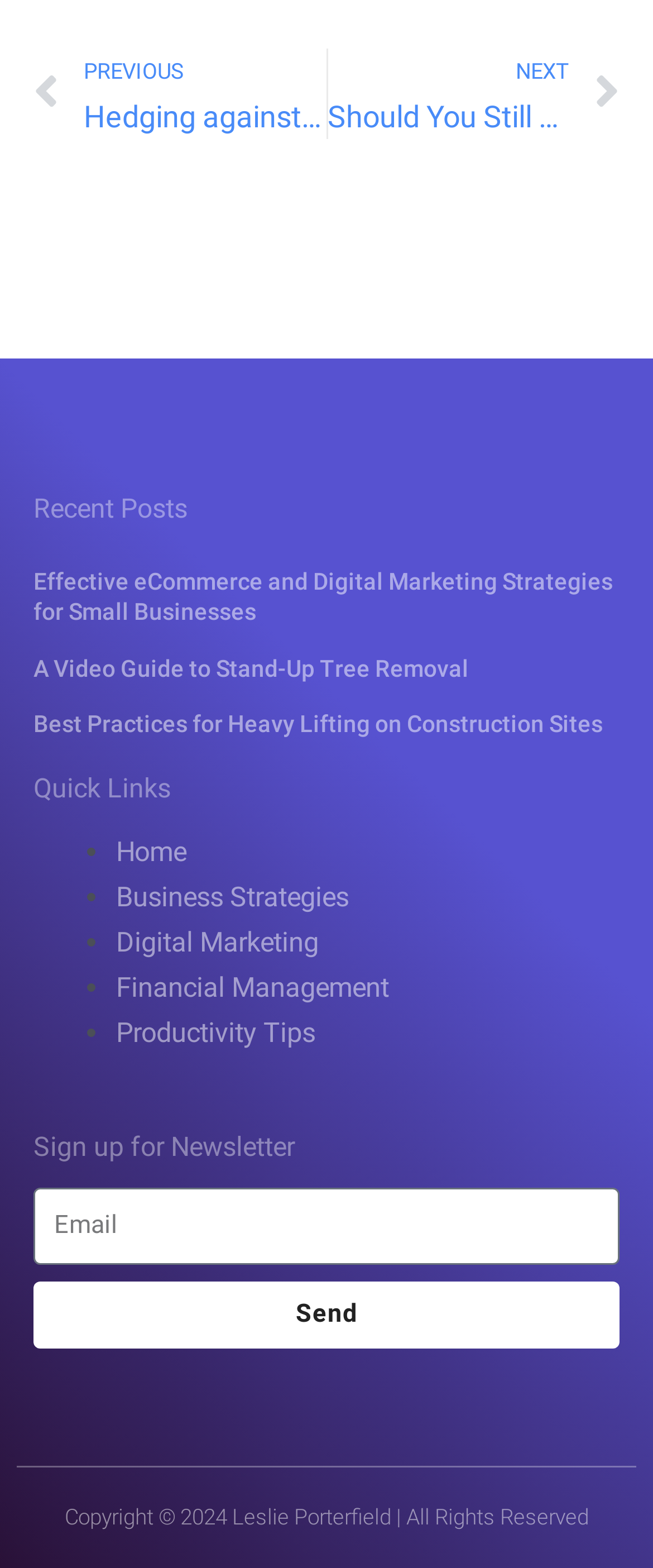Identify the bounding box coordinates of the part that should be clicked to carry out this instruction: "Click on the 'Start Here' link".

None